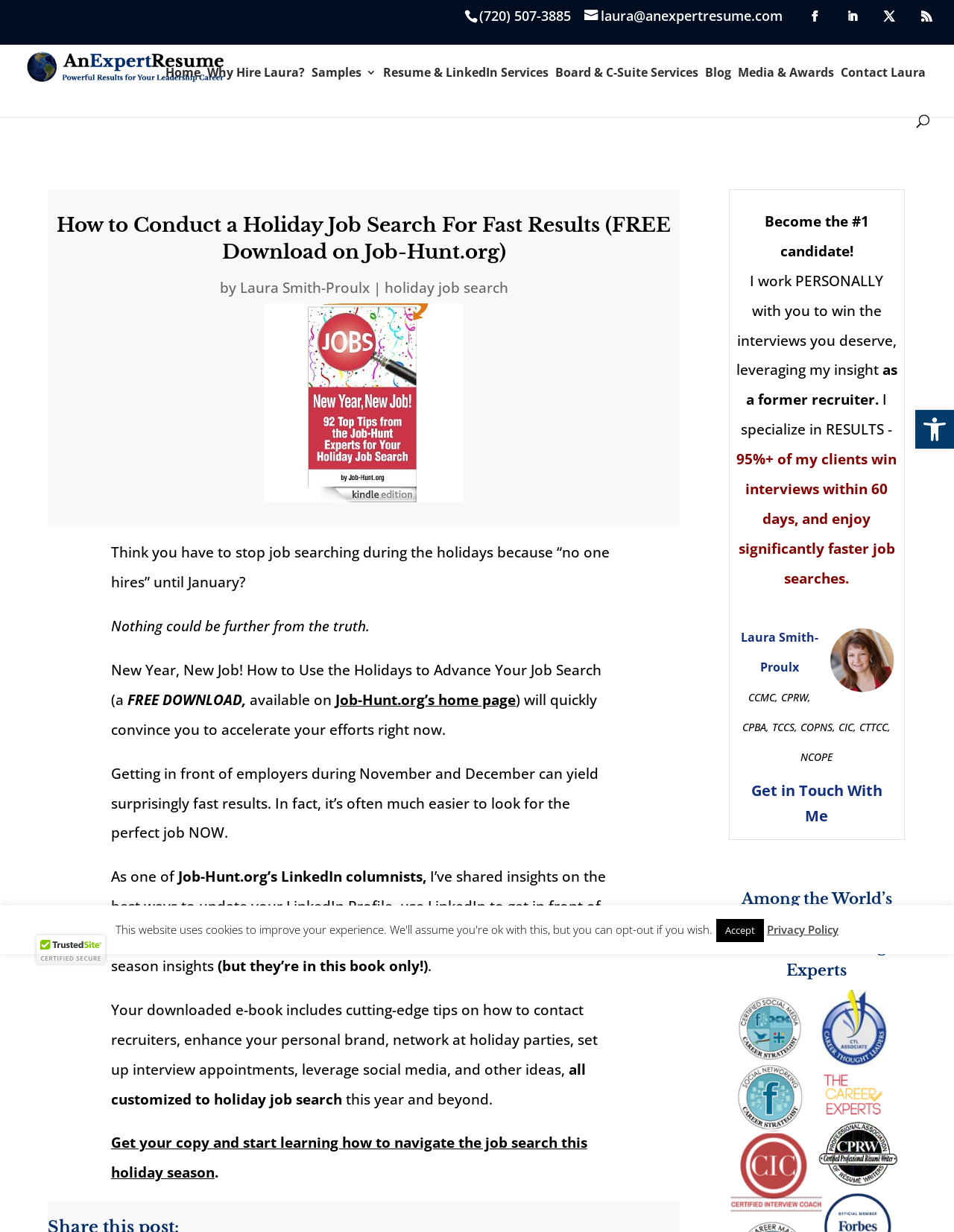What is the name of the LinkedIn columnist?
Could you answer the question with a detailed and thorough explanation?

I found the name of the LinkedIn columnist by looking at the text 'I’ve shared insights on the best ways to update your LinkedIn Profile' and then finding the name 'Laura Smith-Proulx' mentioned earlier in the text.